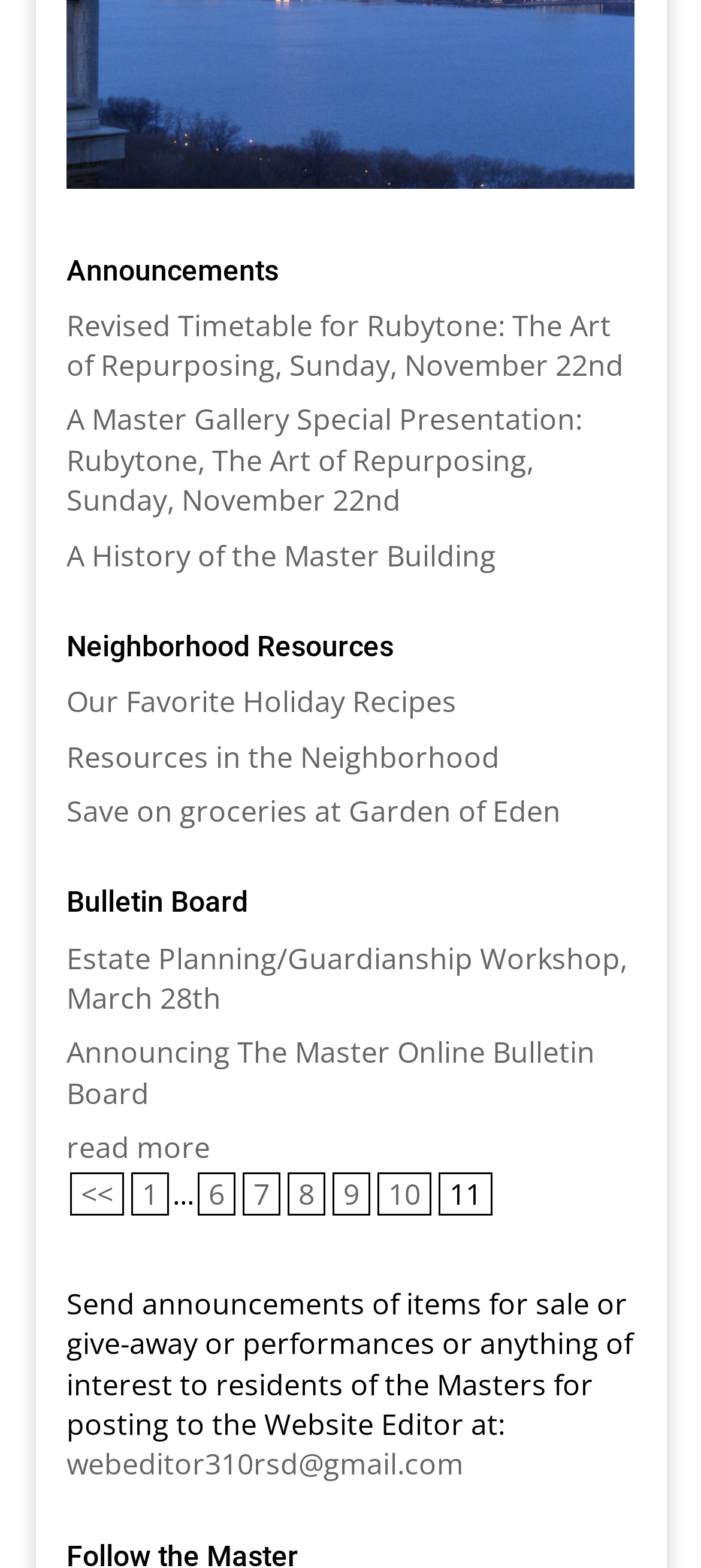Specify the bounding box coordinates of the element's region that should be clicked to achieve the following instruction: "Check the Revised Timetable for Rubytone event". The bounding box coordinates consist of four float numbers between 0 and 1, in the format [left, top, right, bottom].

[0.095, 0.195, 0.89, 0.246]